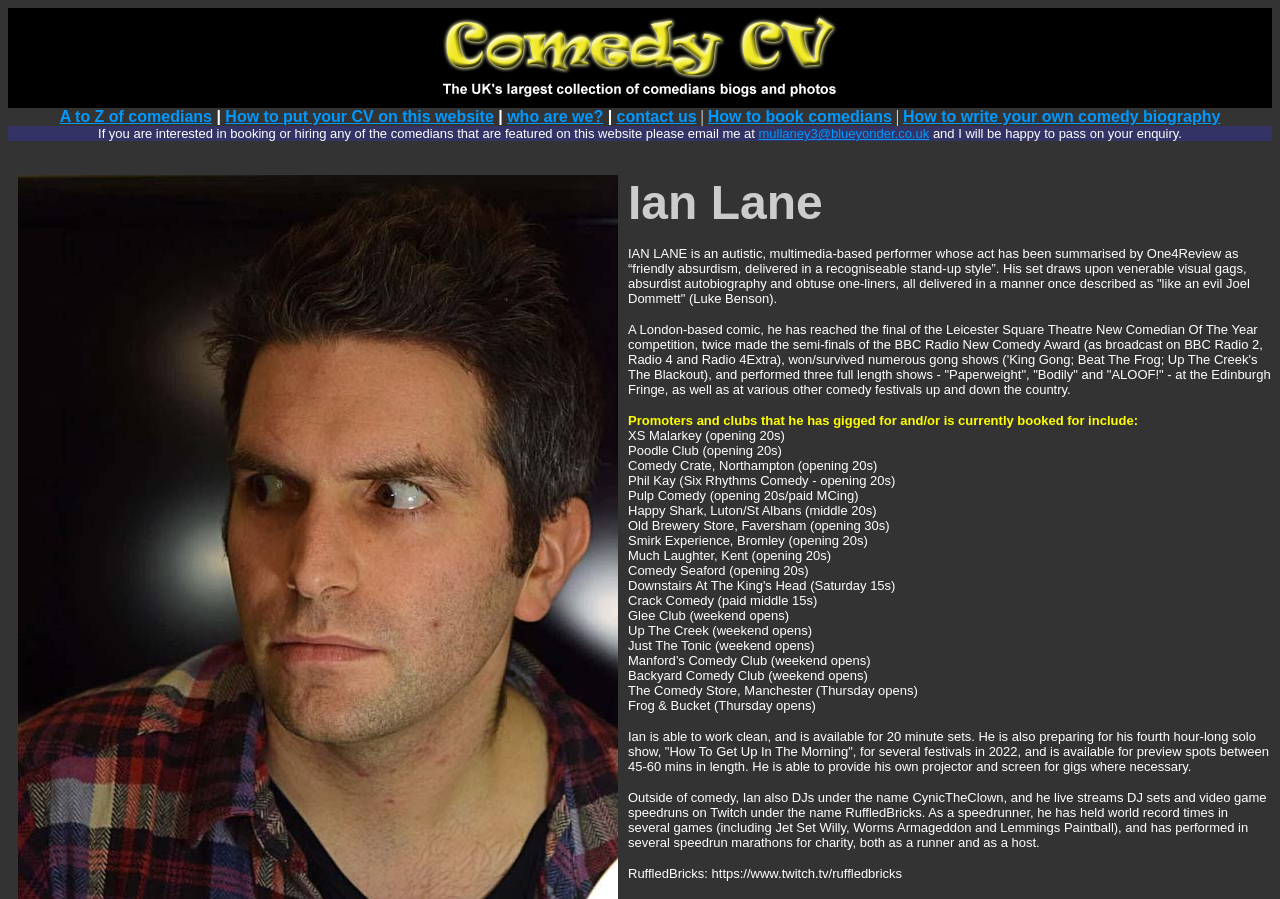Locate the bounding box coordinates of the area that needs to be clicked to fulfill the following instruction: "Visit RuffledBricks on Twitch". The coordinates should be in the format of four float numbers between 0 and 1, namely [left, top, right, bottom].

[0.491, 0.963, 0.705, 0.98]